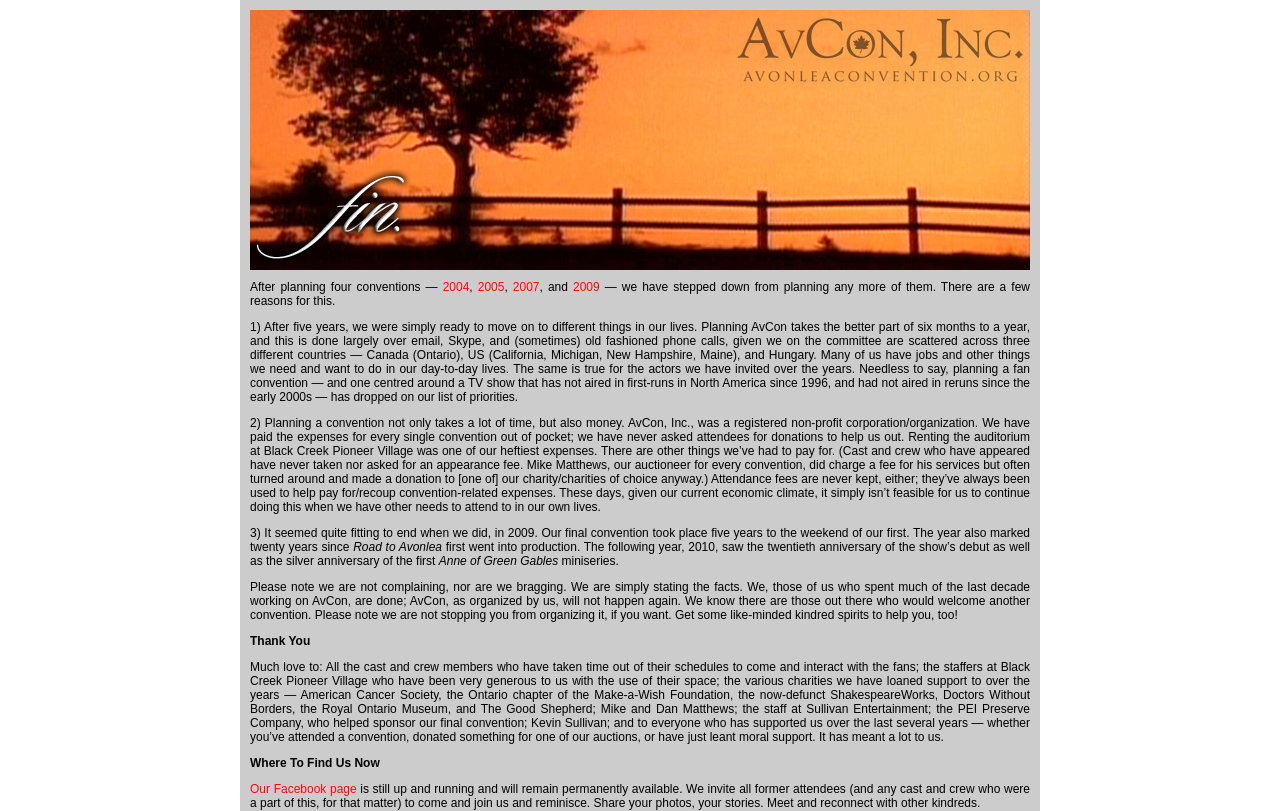What is AvCon?
Give a comprehensive and detailed explanation for the question.

Based on the webpage content, AvCon is a fan convention that was organized by a group of people who are fans of the TV show 'Road to Avonlea'. The convention was held four times from 2004 to 2009, and it seems that the organizers have decided to stop planning any more conventions.